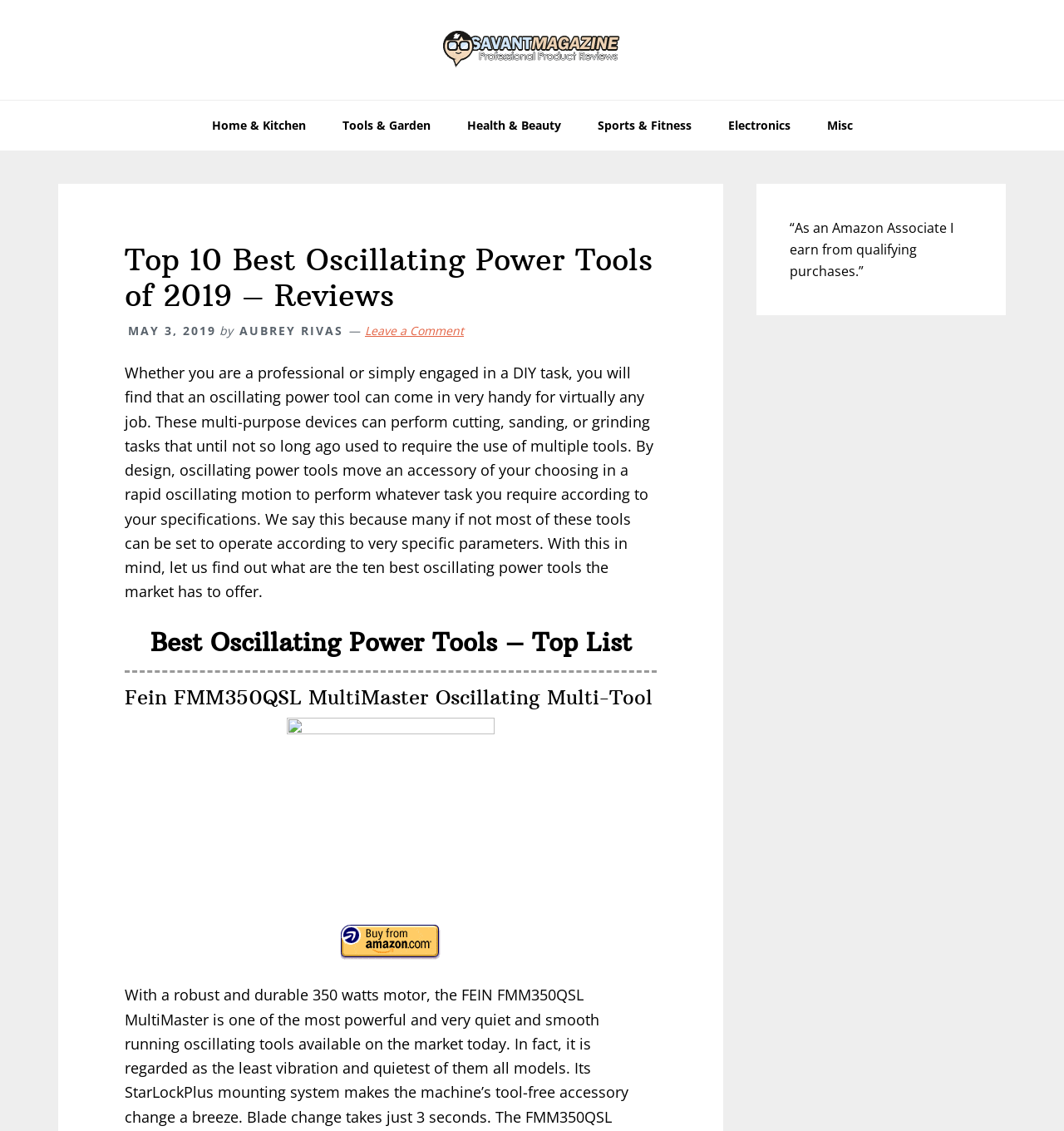Pinpoint the bounding box coordinates of the area that must be clicked to complete this instruction: "navigate to Tools & Garden category".

[0.306, 0.089, 0.42, 0.133]